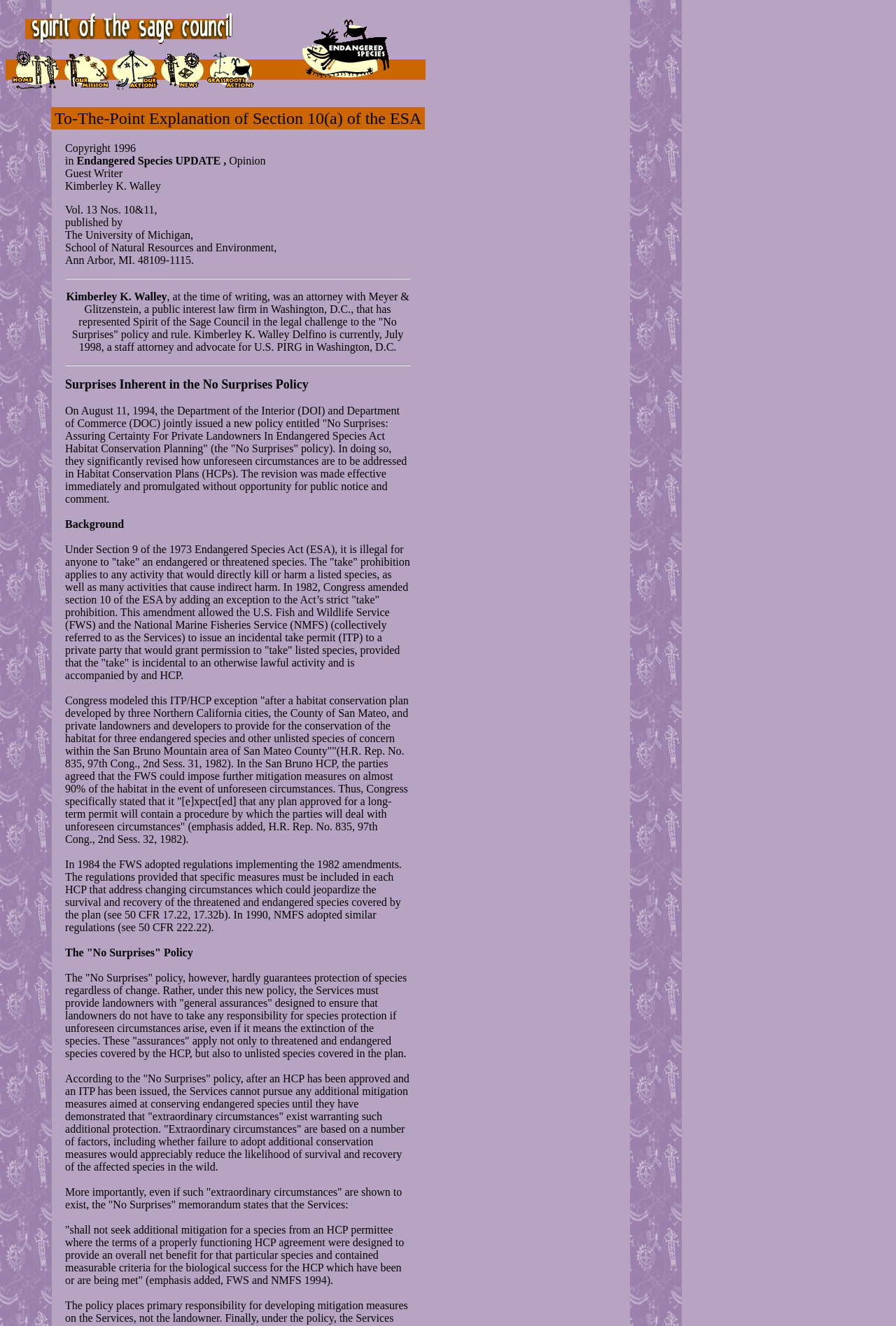What is the name of the university?
Answer the question based on the image using a single word or a brief phrase.

The University of Michigan